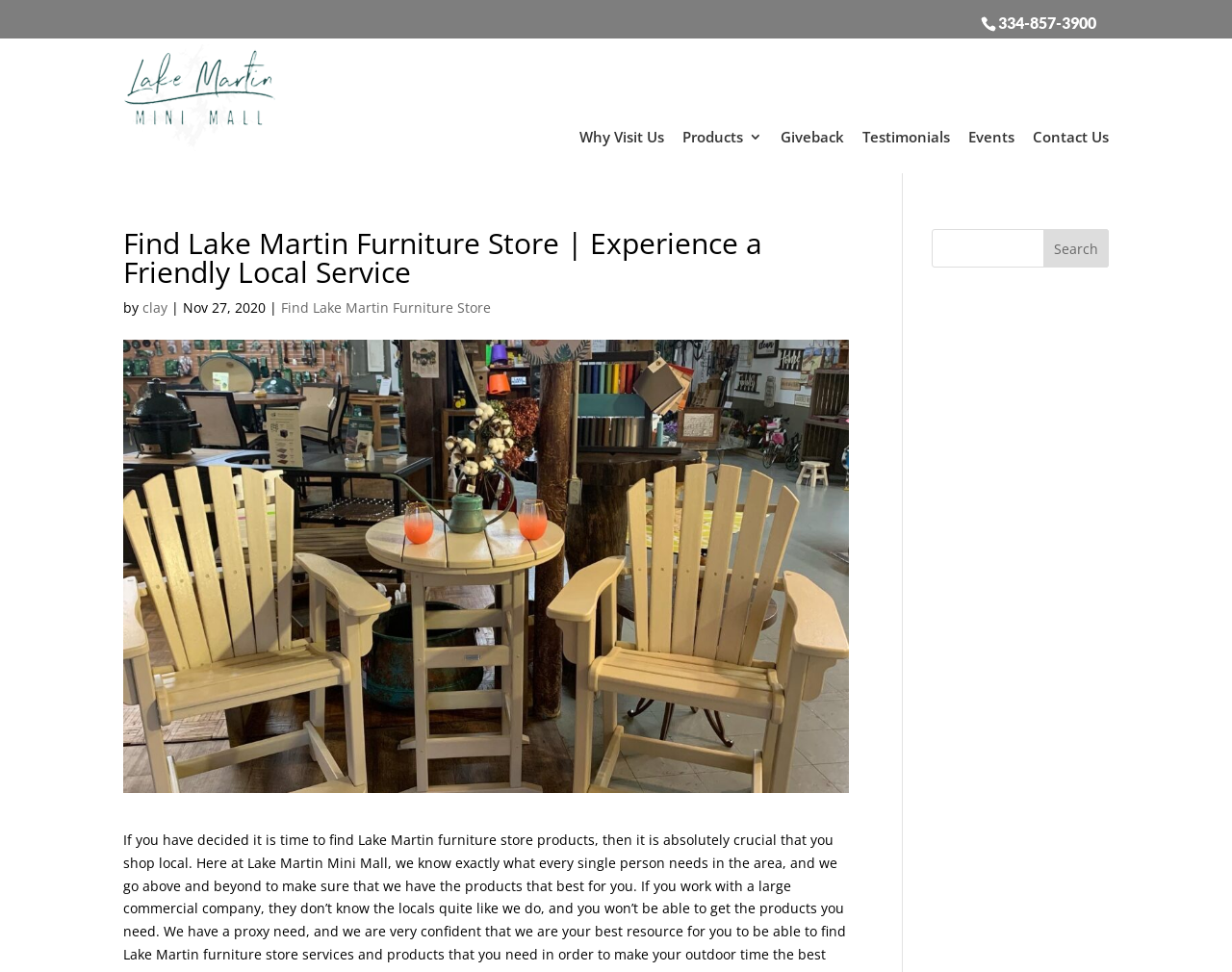Identify the bounding box coordinates of the specific part of the webpage to click to complete this instruction: "Call the phone number".

[0.796, 0.015, 0.89, 0.031]